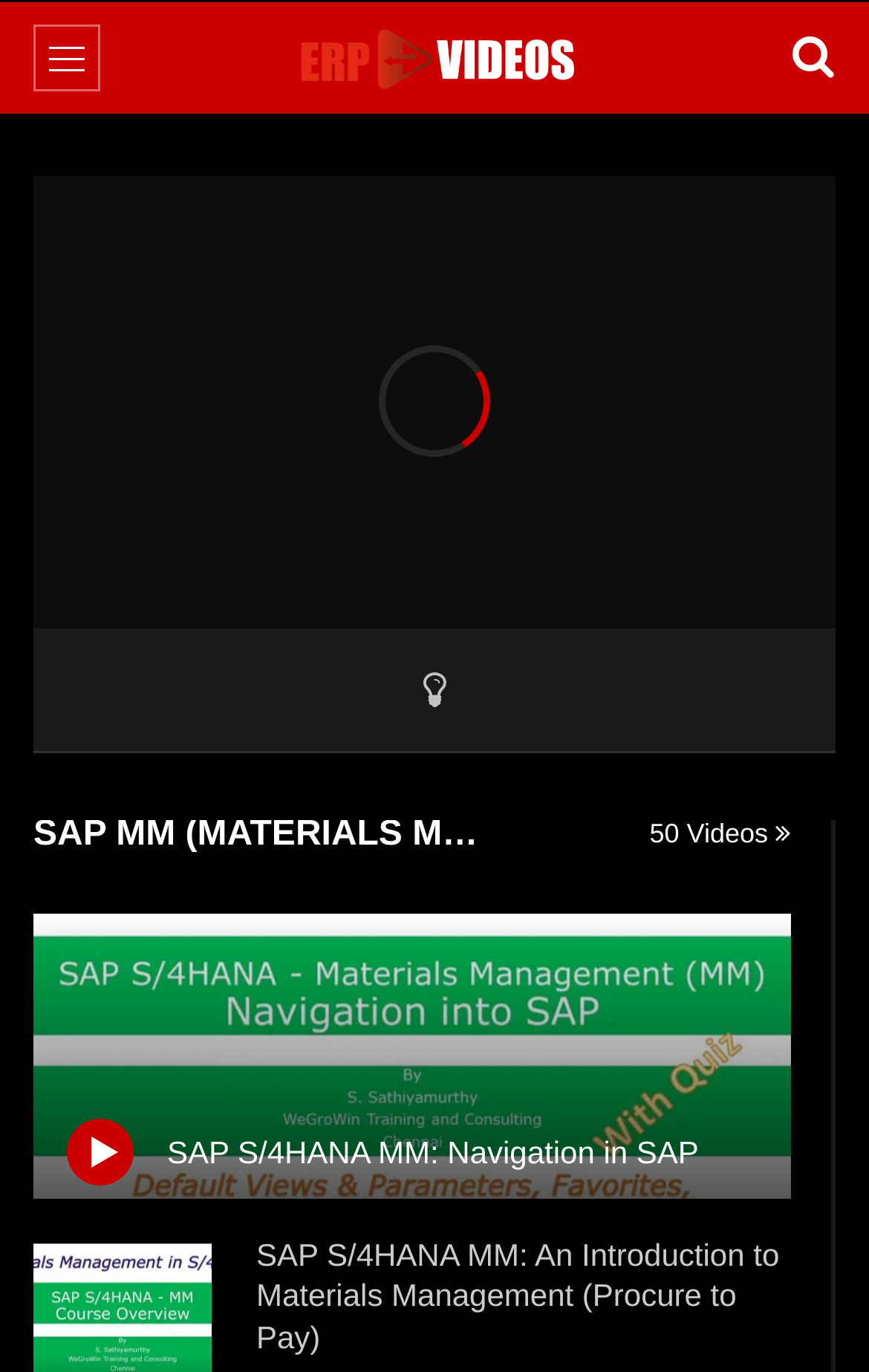Respond to the question below with a single word or phrase:
What is the title of the first video?

SAP MM – Navigation into SAP